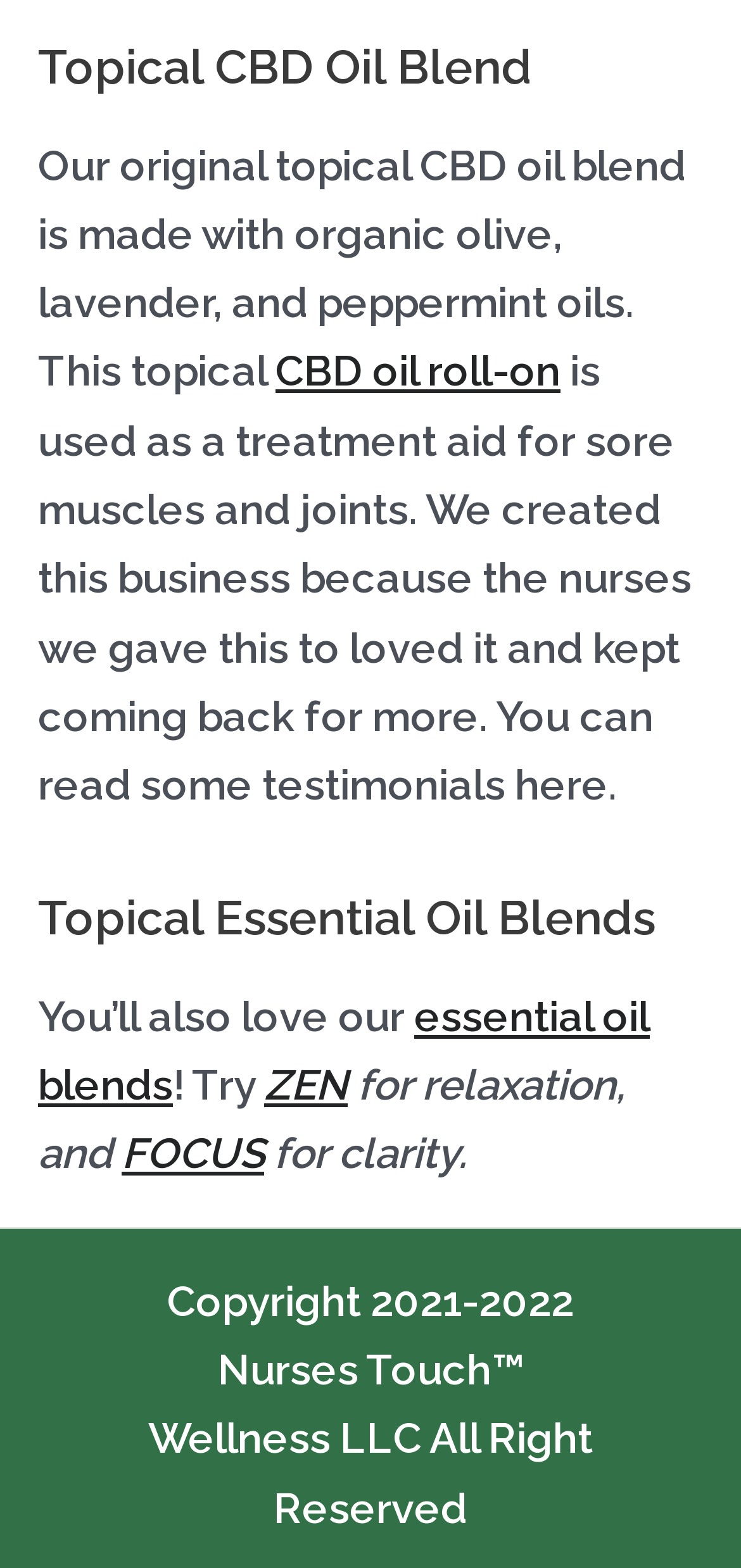Please determine the bounding box coordinates for the UI element described here. Use the format (top-left x, top-left y, bottom-right x, bottom-right y) with values bounded between 0 and 1: essential oil blends

[0.051, 0.632, 0.877, 0.707]